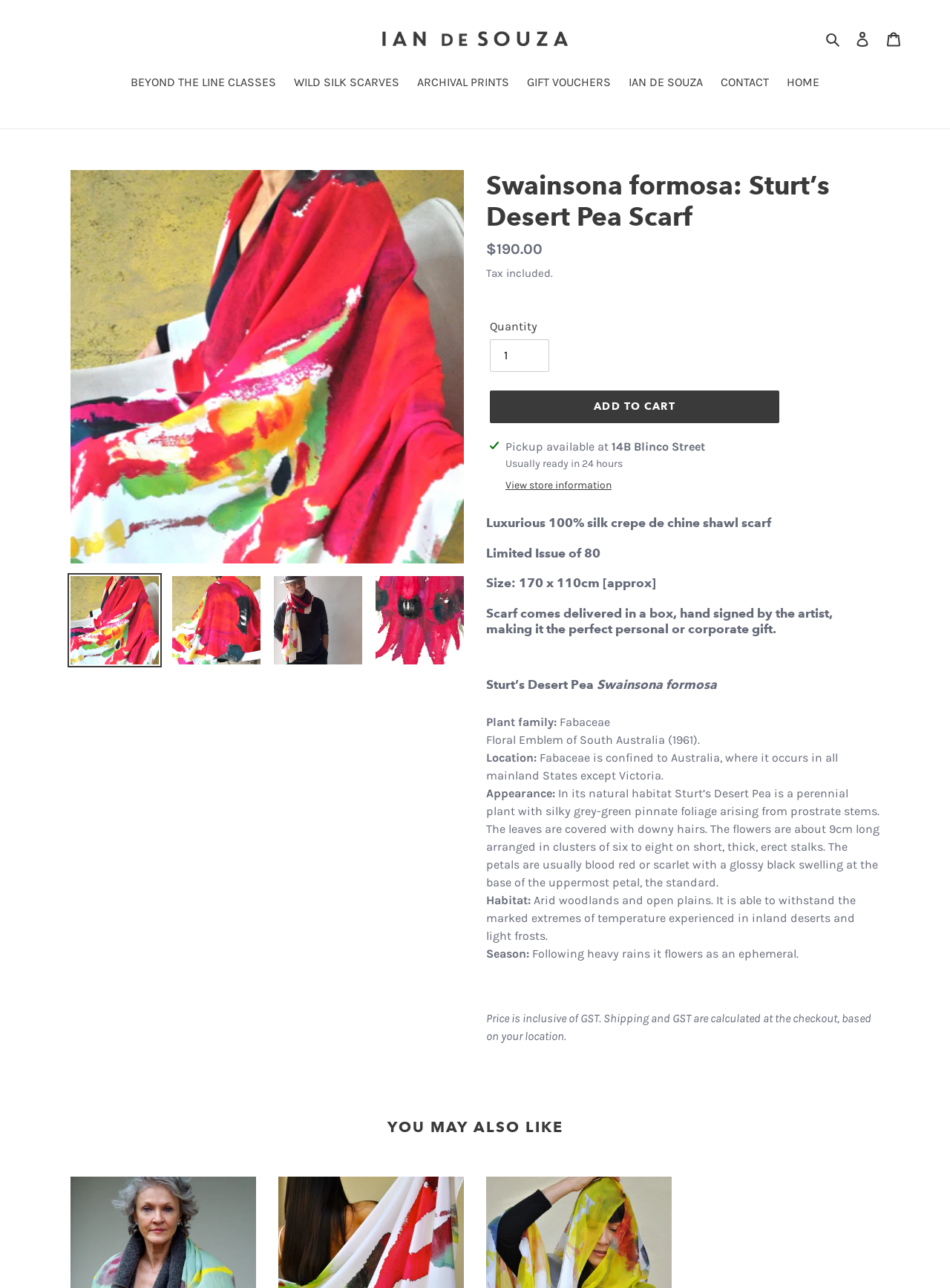Respond with a single word or phrase:
What is the family of the Sturt’s Desert Pea plant?

Fabaceae